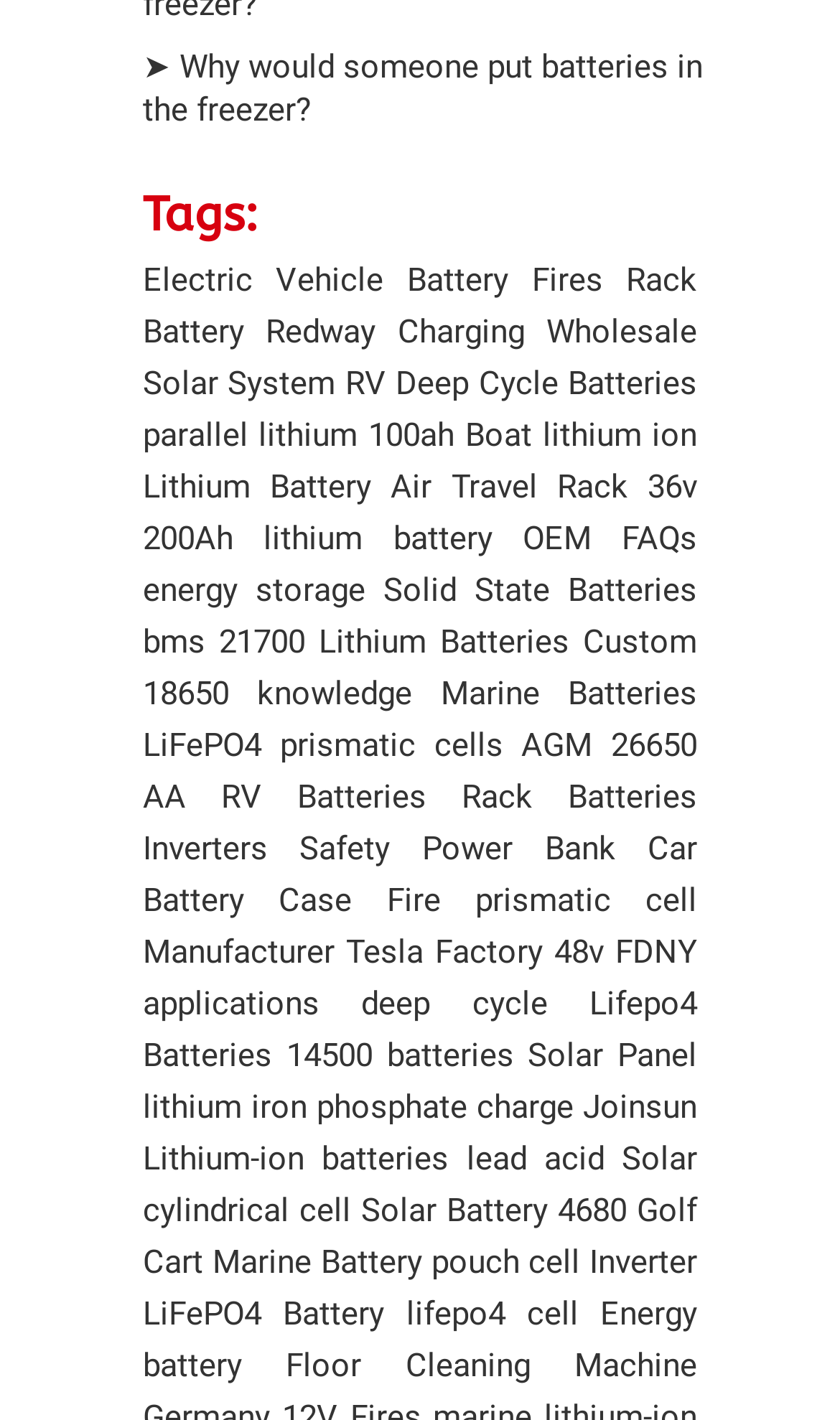What is the first link on the webpage?
Based on the image, provide a one-word or brief-phrase response.

Why would someone put batteries in the freezer?